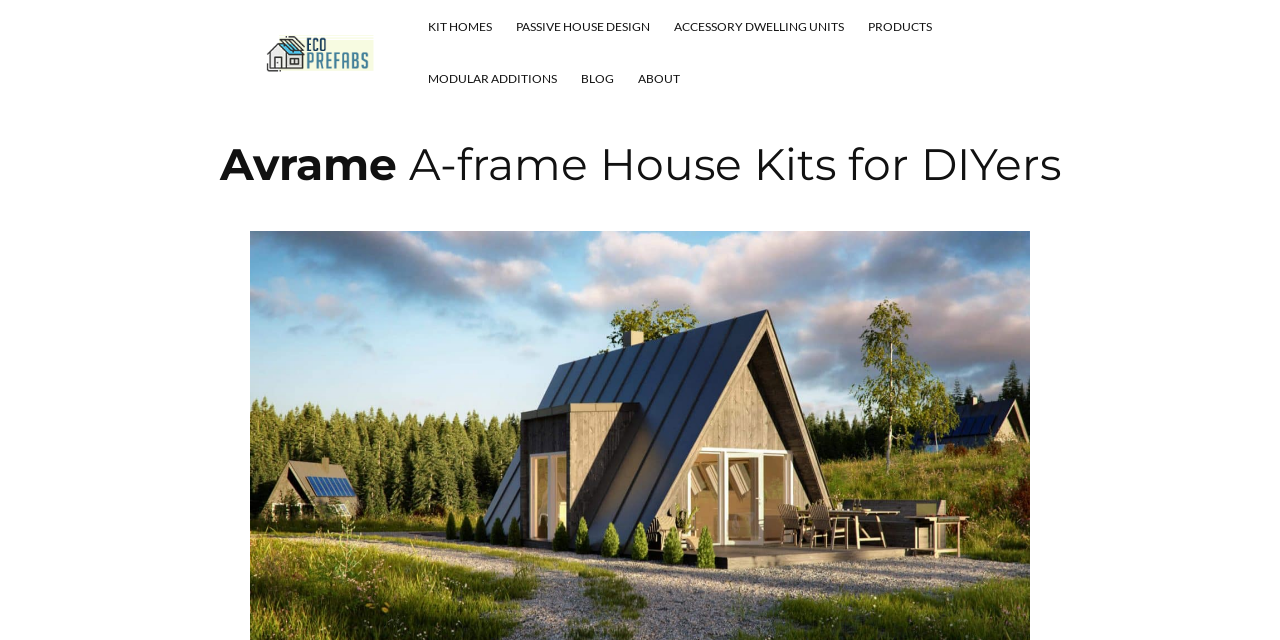Answer the following query concisely with a single word or phrase:
What is the topic of the webpage?

A-frame House Kits